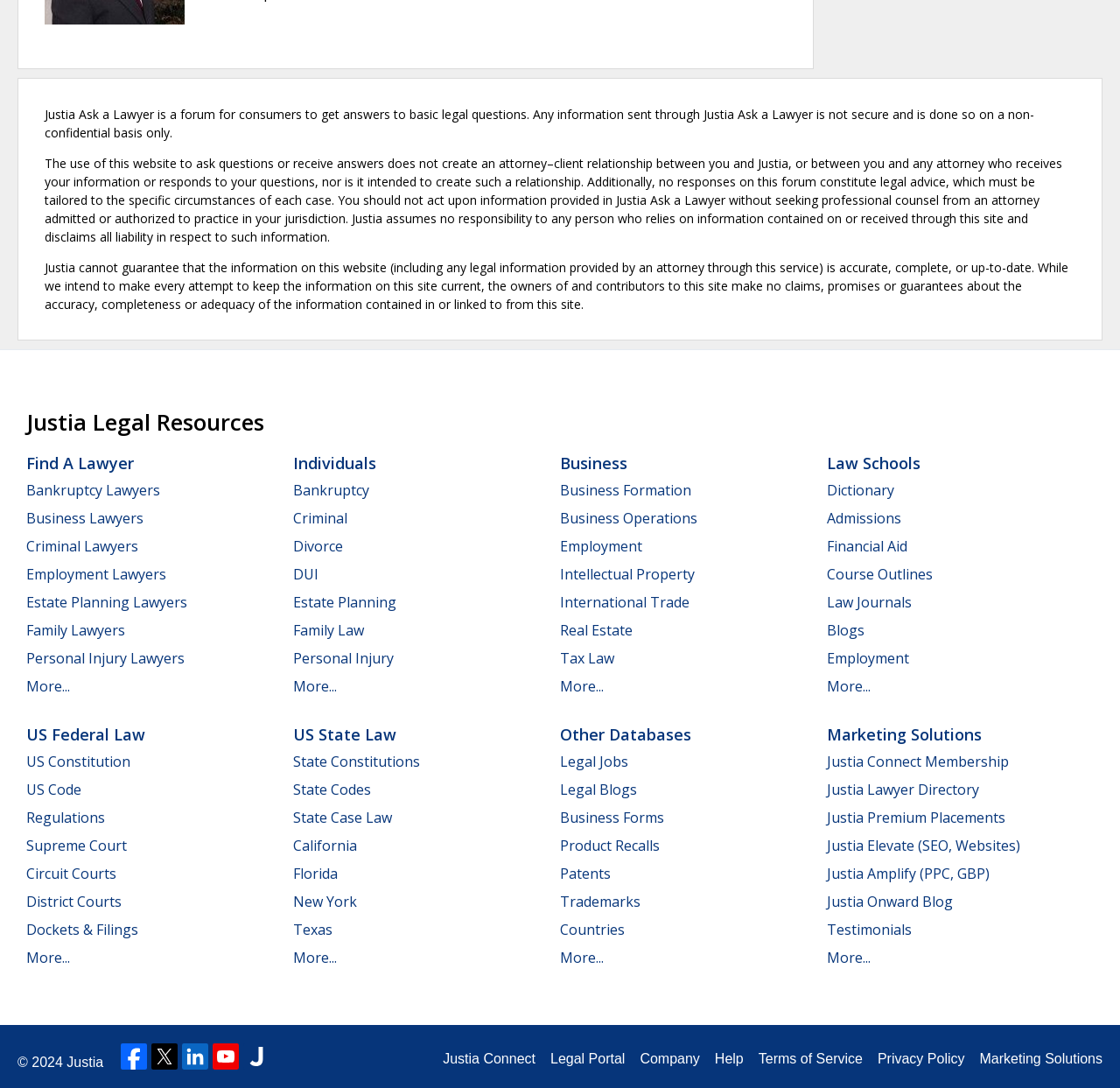Give a one-word or short phrase answer to the question: 
What is the relationship between the user and Justia or its attorneys?

No attorney-client relationship